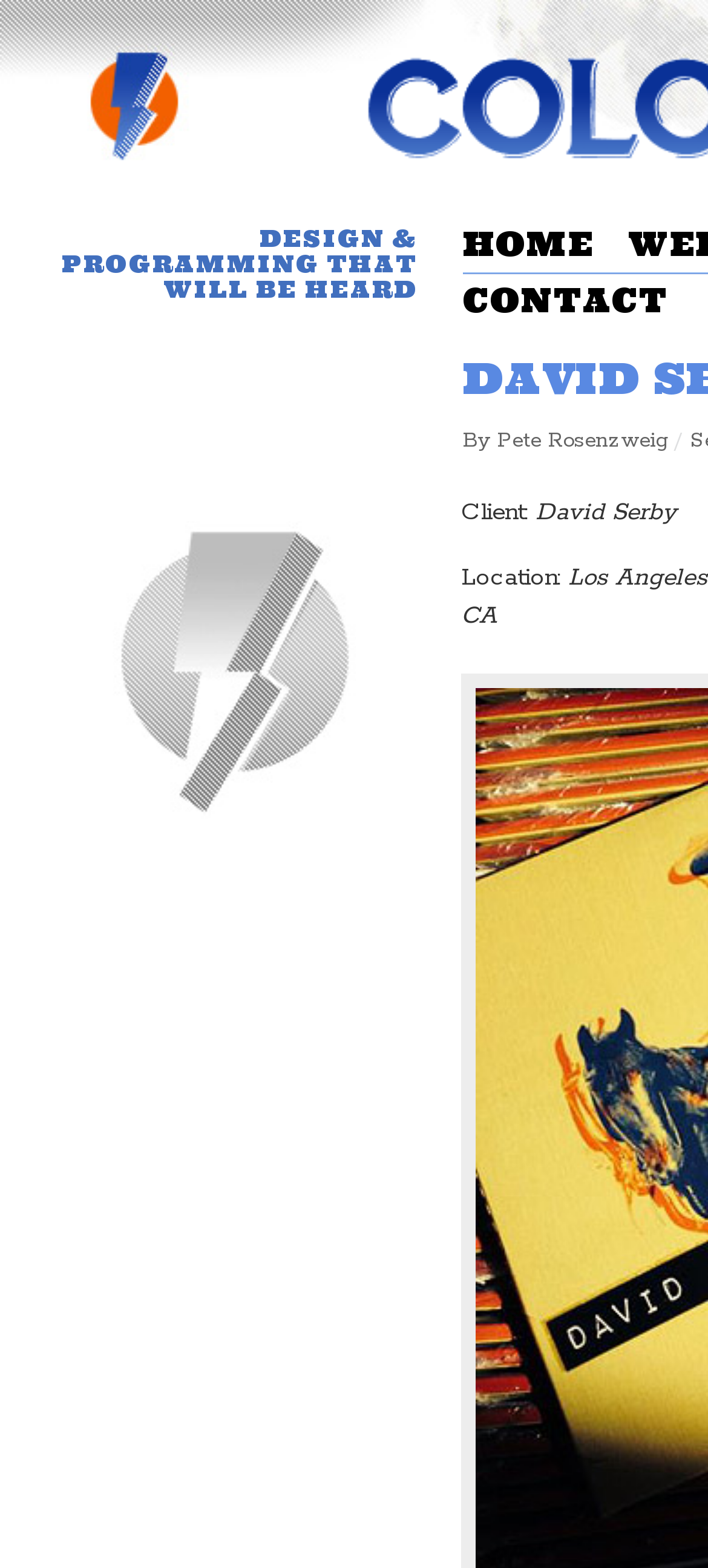Using the description "Home", predict the bounding box of the relevant HTML element.

[0.654, 0.142, 0.838, 0.169]